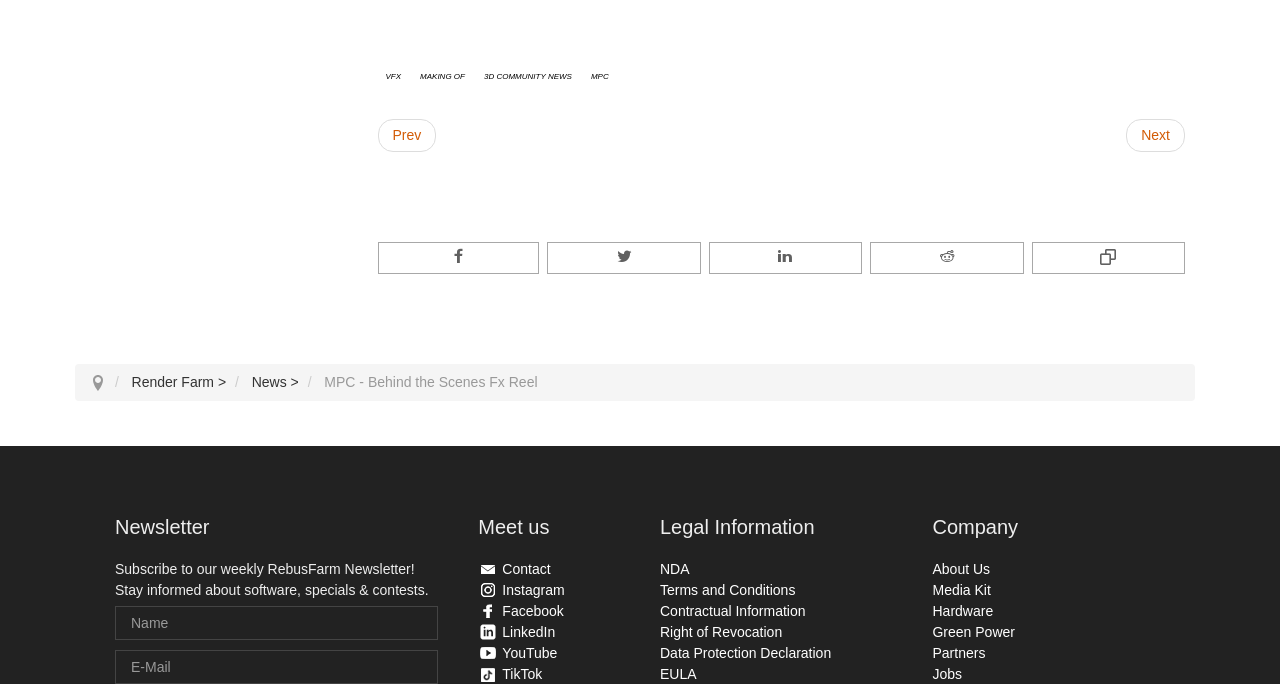Please determine the bounding box coordinates of the element to click on in order to accomplish the following task: "Click on the 'vfx' link". Ensure the coordinates are four float numbers ranging from 0 to 1, i.e., [left, top, right, bottom].

[0.295, 0.092, 0.32, 0.127]